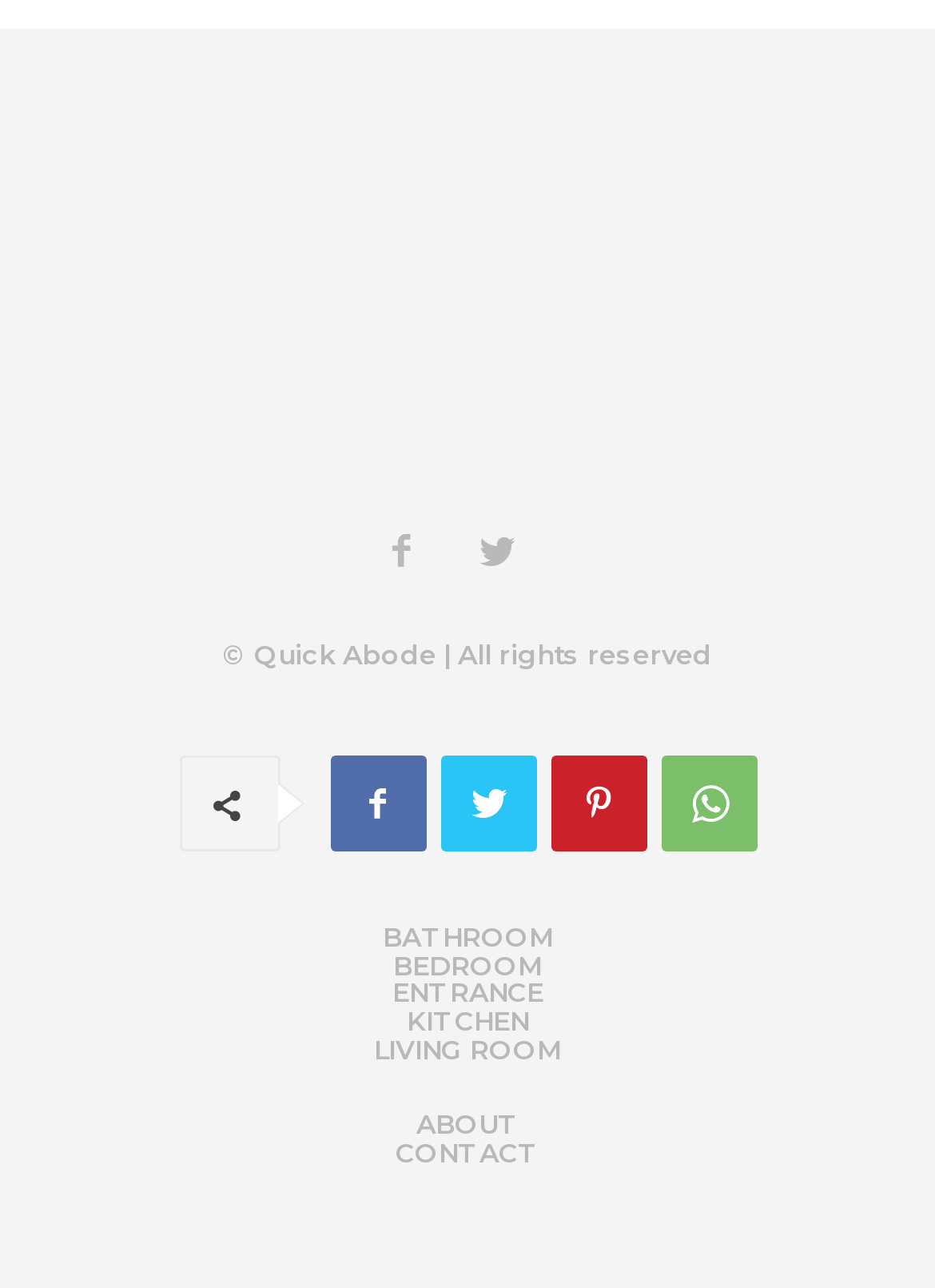Provide the bounding box coordinates for the UI element that is described by this text: "Twitter". The coordinates should be in the form of four float numbers between 0 and 1: [left, top, right, bottom].

[0.494, 0.402, 0.571, 0.458]